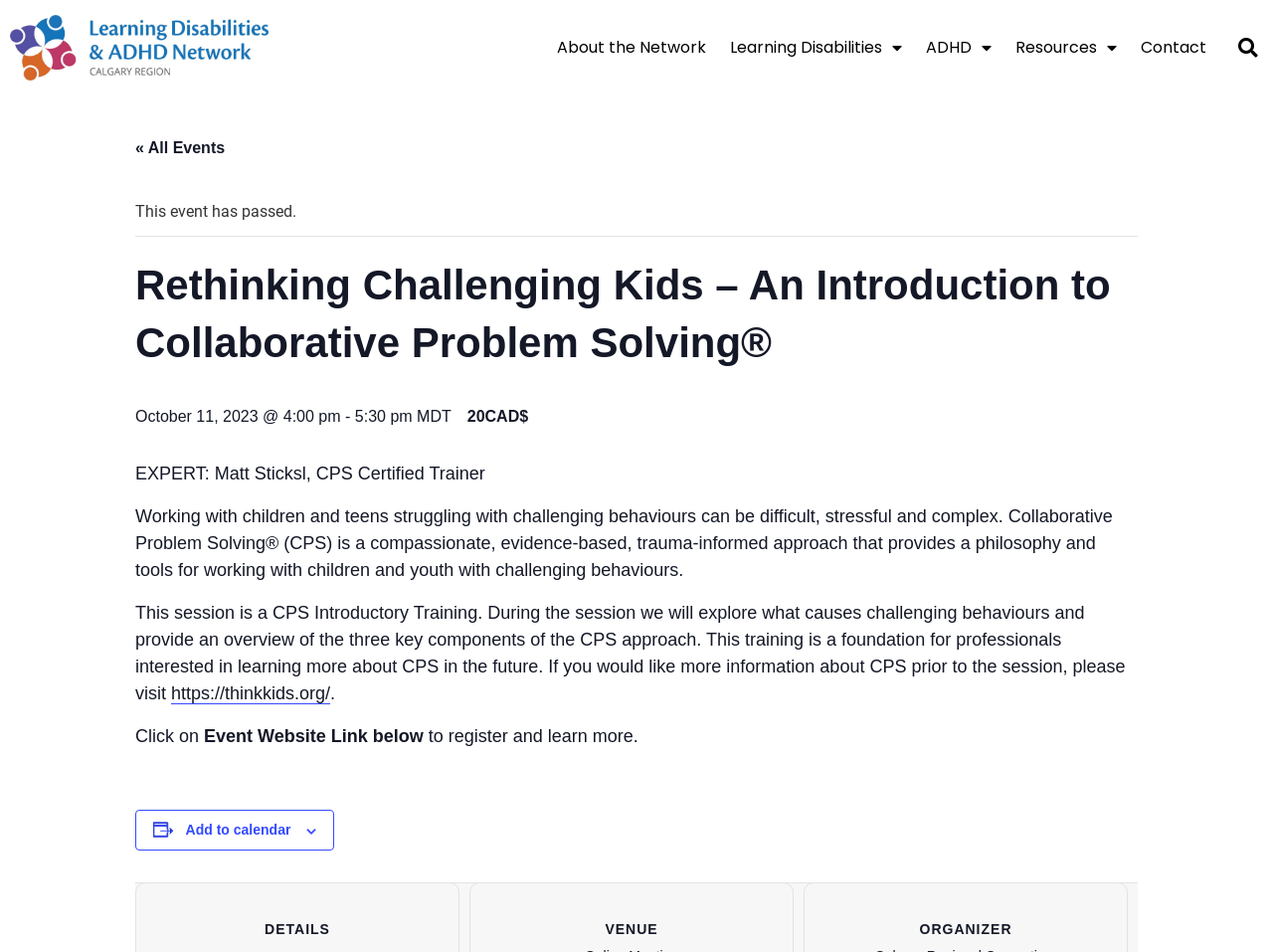Give a detailed explanation of the elements present on the webpage.

The webpage is about an event introduction to Collaborative Problem Solving (CPS) for working with youth with challenging behaviors. At the top, there are several links, including "About the Network", "Learning Disabilities", "ADHD", "Resources", and "Contact". On the top right, there is a search bar with a "Search" button.

Below the links, there is a section with an event title "Rethinking Challenging Kids – An Introduction to Collaborative Problem Solving®" and a date "October 11, 2023 @ 4:00 pm - 5:30 pm MDT". Next to the date, there is a price "20CAD$". 

Under the event title, there is a brief description of the event, which explains that Collaborative Problem Solving (CPS) is a compassionate, evidence-based, trauma-informed approach to working with children and youth with challenging behaviors. The description also mentions that the session will explore the causes of challenging behaviors and provide an overview of the CPS approach.

On the right side of the description, there is a link to "https://thinkkids.org/" and a section with text "Click on Event Website Link below to register and learn more." Below this section, there are two images and a button "Add to calendar".

At the bottom of the page, there are three sections: "DETAILS", "VENUE", and "ORGANIZER". The "VENUE" section has a term "Venue name: This represents the name of the event venue." and the "ORGANIZER" section has a term "Organizer name: This represents the name of the event organizer."